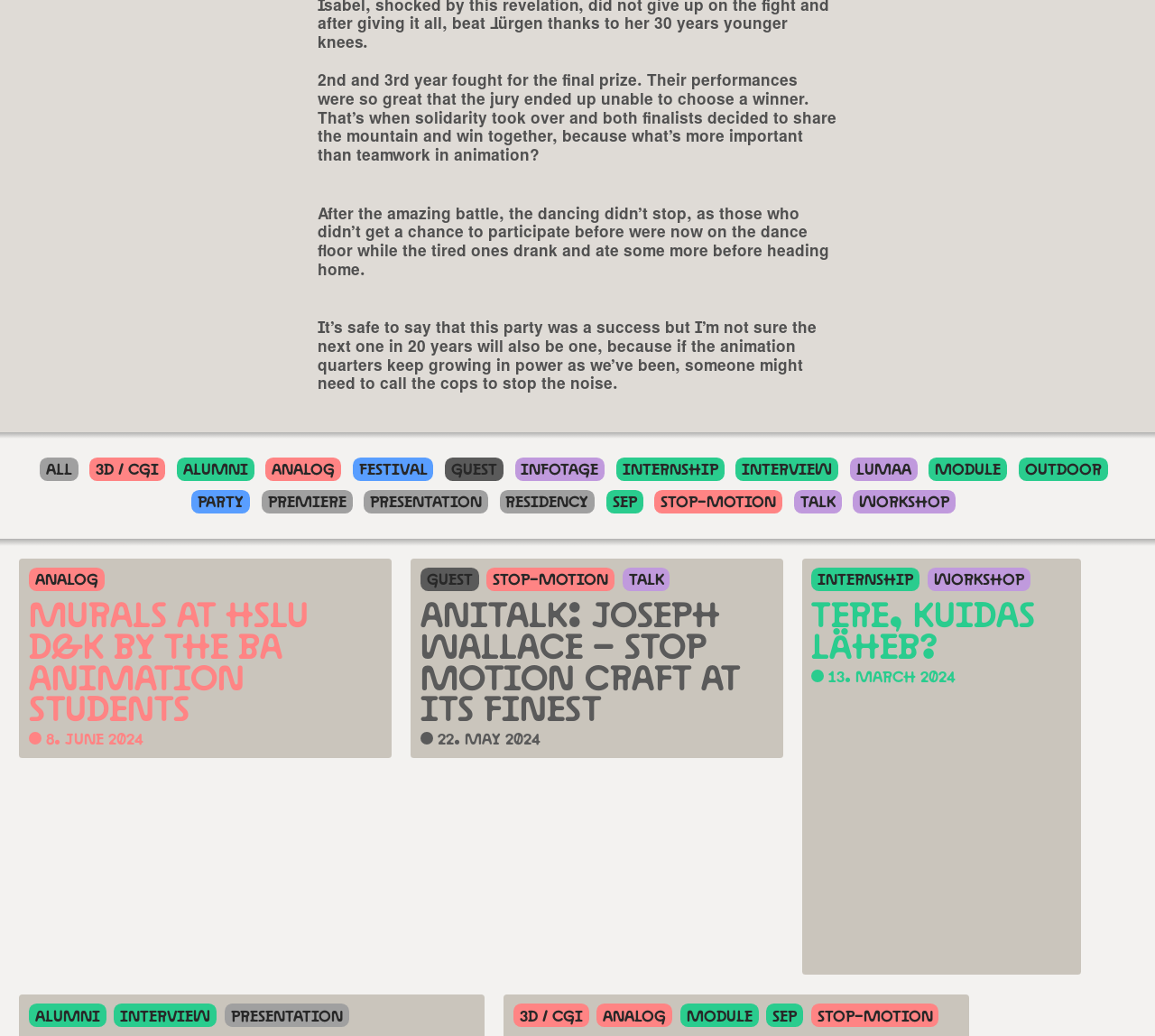Find the bounding box coordinates of the element you need to click on to perform this action: 'View the 'AniTalk: Joseph Wallace – Stop Motion Craft at its Finest' talk'. The coordinates should be represented by four float values between 0 and 1, in the format [left, top, right, bottom].

[0.364, 0.58, 0.669, 0.7]